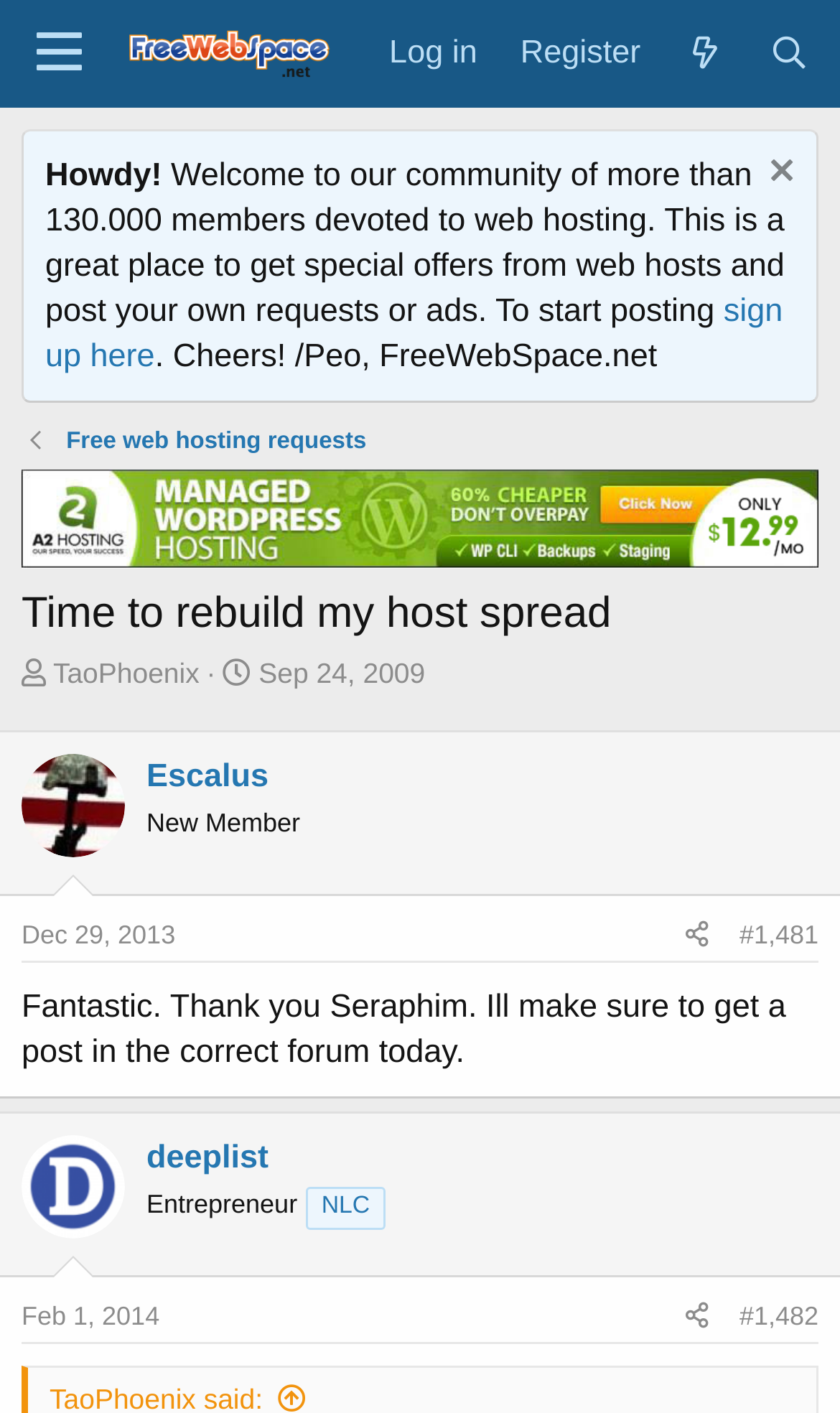Please extract the webpage's main title and generate its text content.

Time to rebuild my host spread